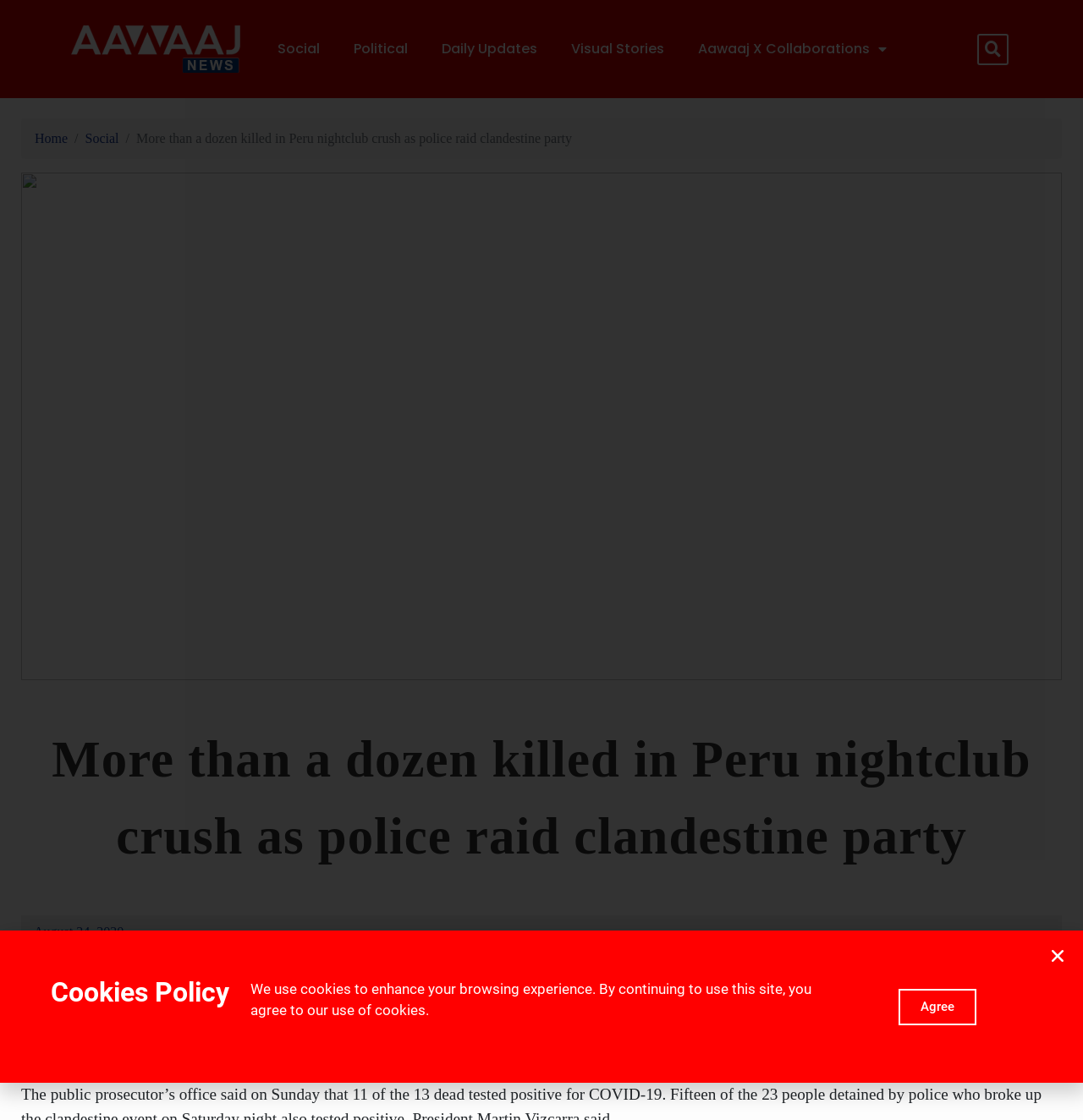Determine the bounding box coordinates of the clickable element to achieve the following action: 'view Aawaaj X Collaborations'. Provide the coordinates as four float values between 0 and 1, formatted as [left, top, right, bottom].

[0.629, 0.026, 0.834, 0.061]